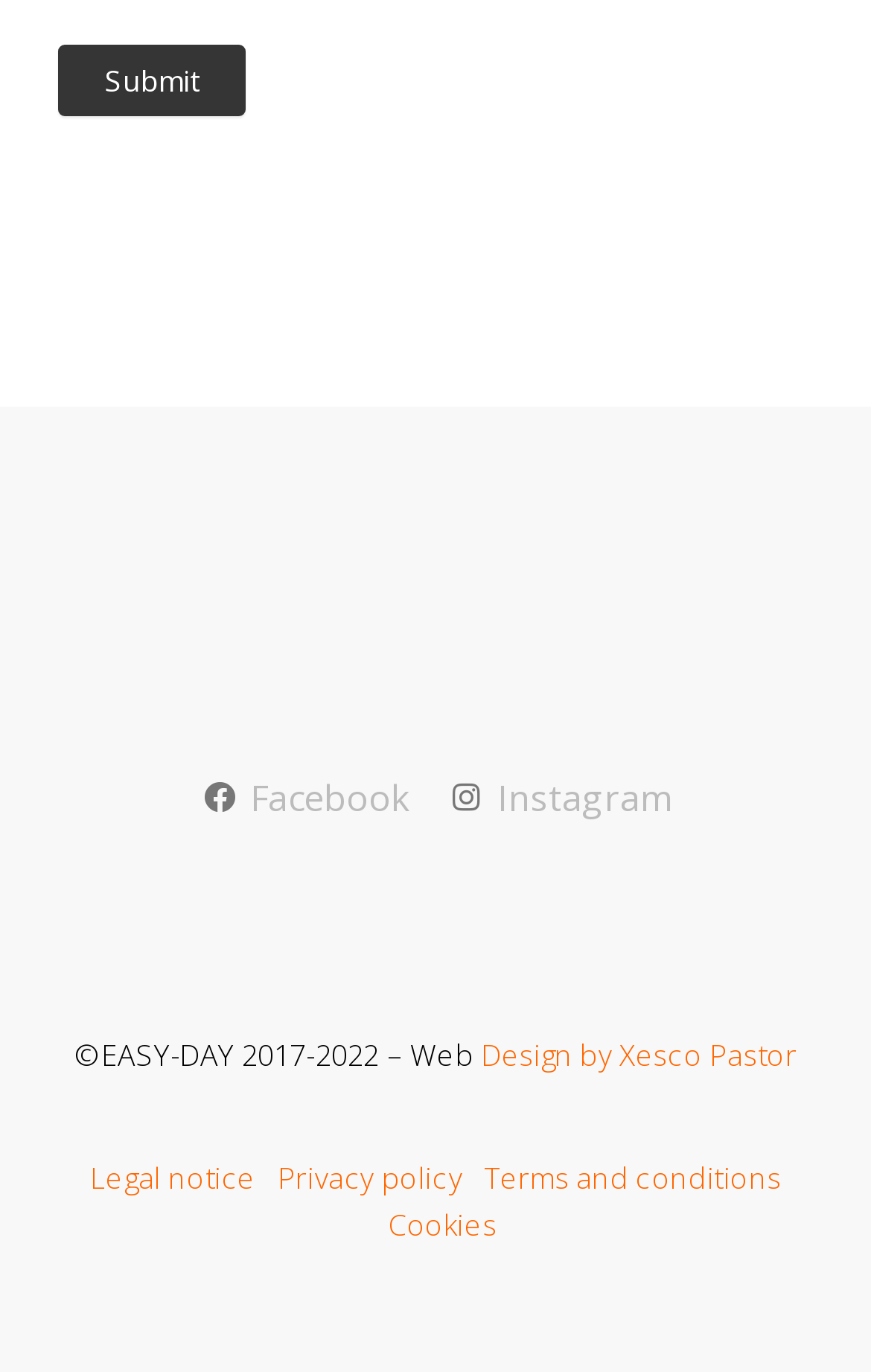Extract the bounding box coordinates of the UI element described by: "Facebook". The coordinates should include four float numbers ranging from 0 to 1, e.g., [left, top, right, bottom].

[0.229, 0.563, 0.472, 0.6]